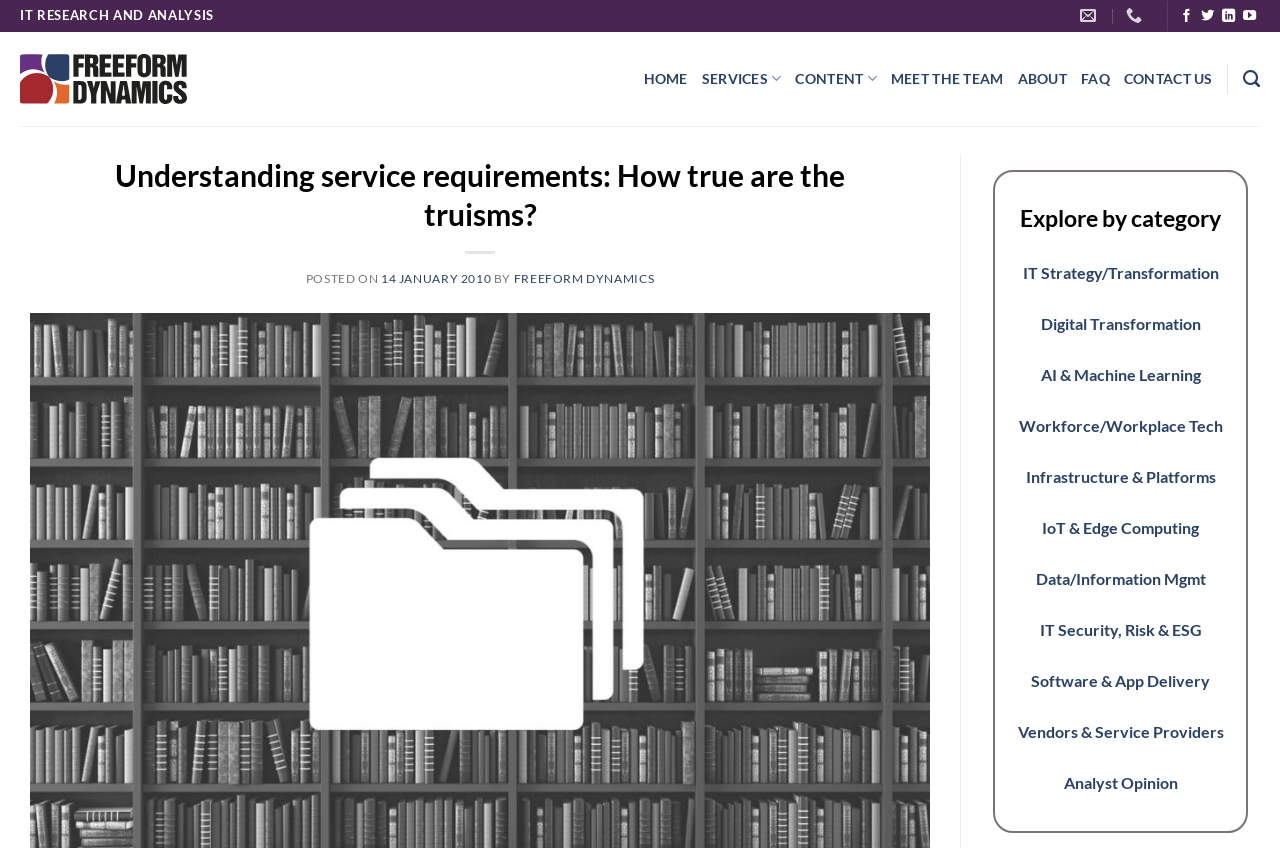How many social media platforms can you follow Freeform Dynamics on?
Refer to the image and give a detailed answer to the question.

The answer can be found by looking at the top-right corner of the webpage, where there are four social media links: Facebook, Twitter, LinkedIn, and YouTube.